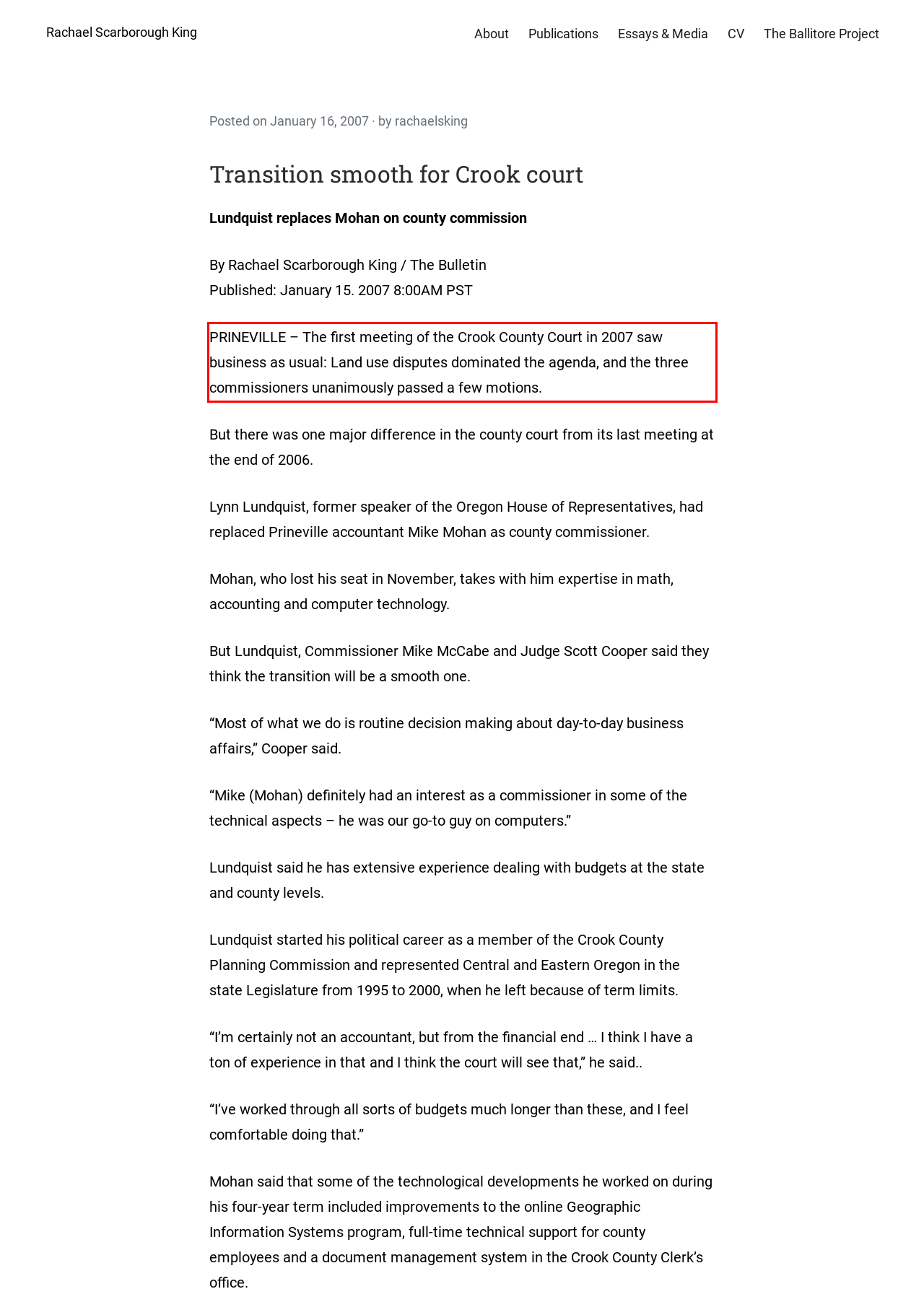Within the screenshot of the webpage, there is a red rectangle. Please recognize and generate the text content inside this red bounding box.

PRINEVILLE – The first meeting of the Crook County Court in 2007 saw business as usual: Land use disputes dominated the agenda, and the three commissioners unanimously passed a few motions.